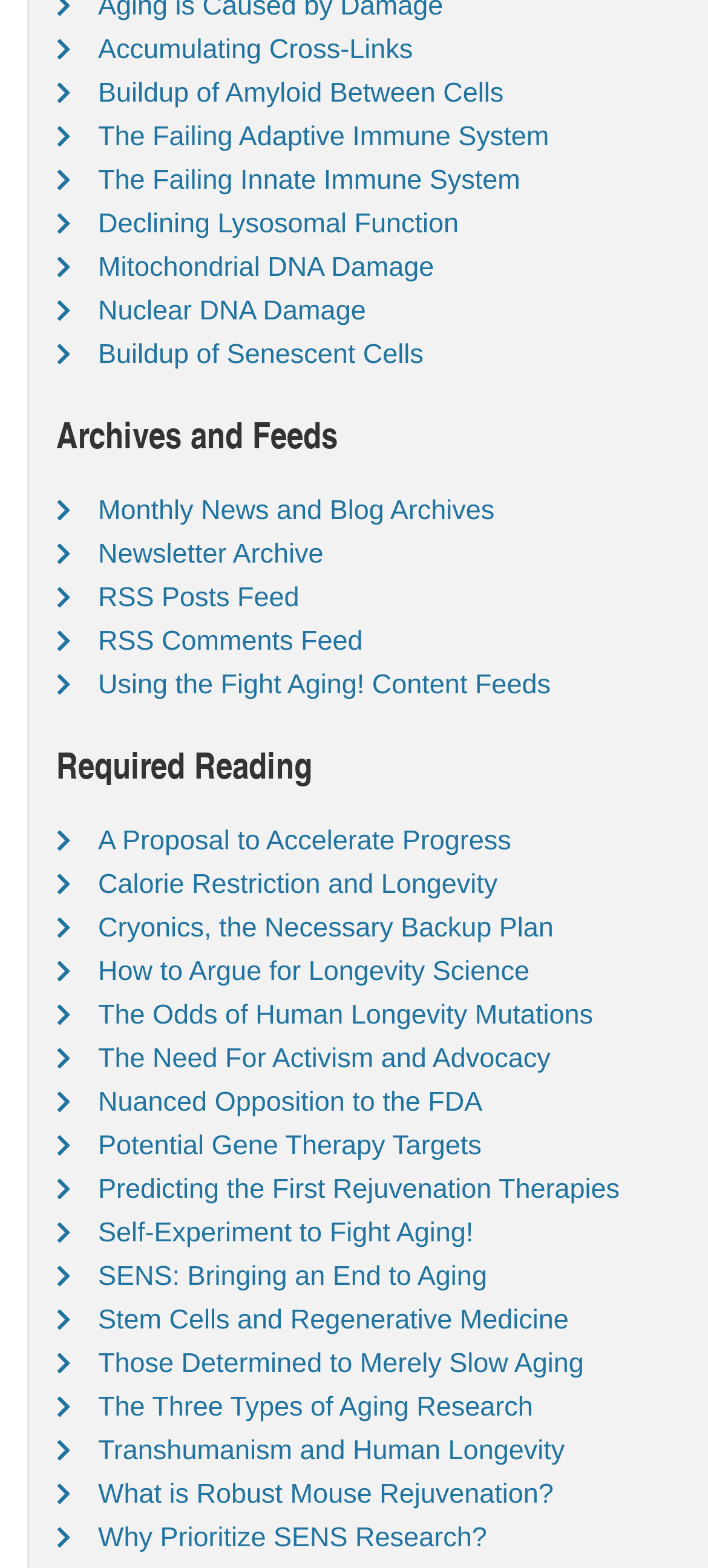What is the topic of the link 'A Proposal to Accelerate Progress'?
Give a comprehensive and detailed explanation for the question.

I determined the topic of the link 'A Proposal to Accelerate Progress' by examining the context in which the link appears. The link is part of a section labeled 'Required Reading', which suggests that it is related to longevity science and research.